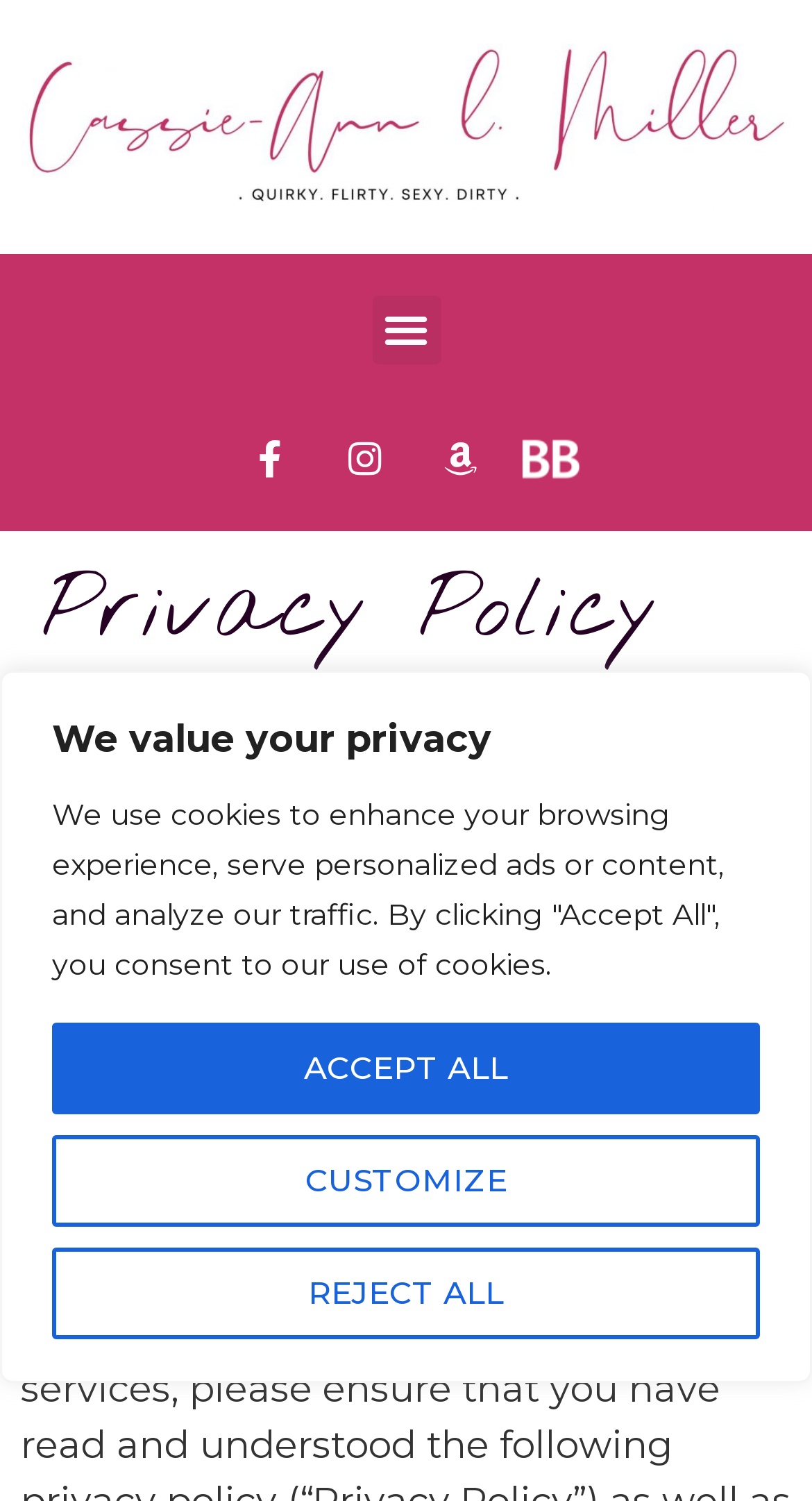Convey a detailed summary of the webpage, mentioning all key elements.

The webpage is about the privacy policy of "The Dirty Suburbs" website. At the top, there is a heading that reads "Privacy Policy". Below the heading, there is a paragraph of text that states "We value your privacy". 

Following this, there is a longer paragraph of text that explains the use of cookies on the website, including enhancing the browsing experience, serving personalized ads or content, and analyzing traffic. 

Below this paragraph, there are three buttons aligned horizontally: "Customize", "Reject All", and "Accept All". Each button has a corresponding text label. 

At the top-right corner of the page, there is a menu toggle button. Below the menu toggle button, there are four social media links: Facebook, Instagram, Amazon, and an empty link. 

At the bottom of the page, there is a section with a heading "1. General" which appears to be the start of a list or a set of terms and conditions.